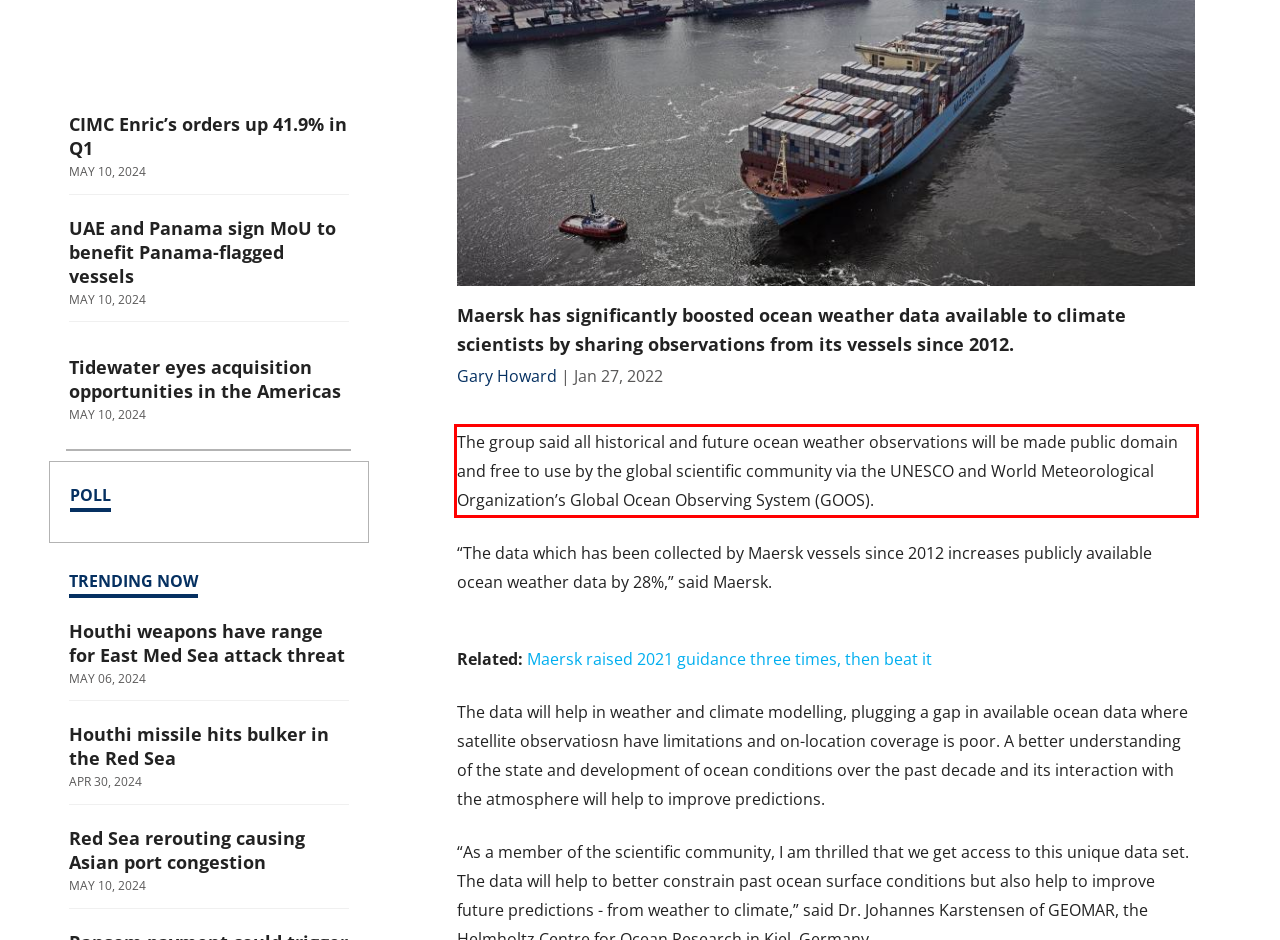Please take the screenshot of the webpage, find the red bounding box, and generate the text content that is within this red bounding box.

The group said all historical and future ocean weather observations will be made public domain and free to use by the global scientific community via the UNESCO and World Meteorological Organization’s Global Ocean Observing System (GOOS).